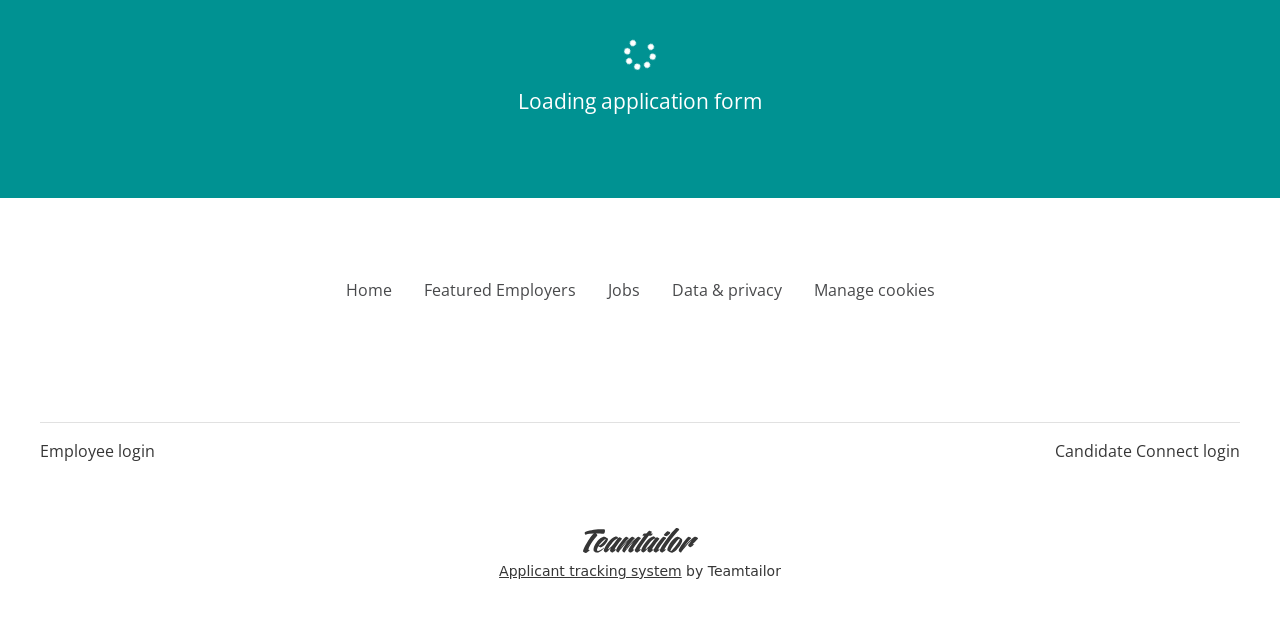Pinpoint the bounding box coordinates of the clickable area needed to execute the instruction: "login as employee". The coordinates should be specified as four float numbers between 0 and 1, i.e., [left, top, right, bottom].

[0.031, 0.696, 0.121, 0.734]